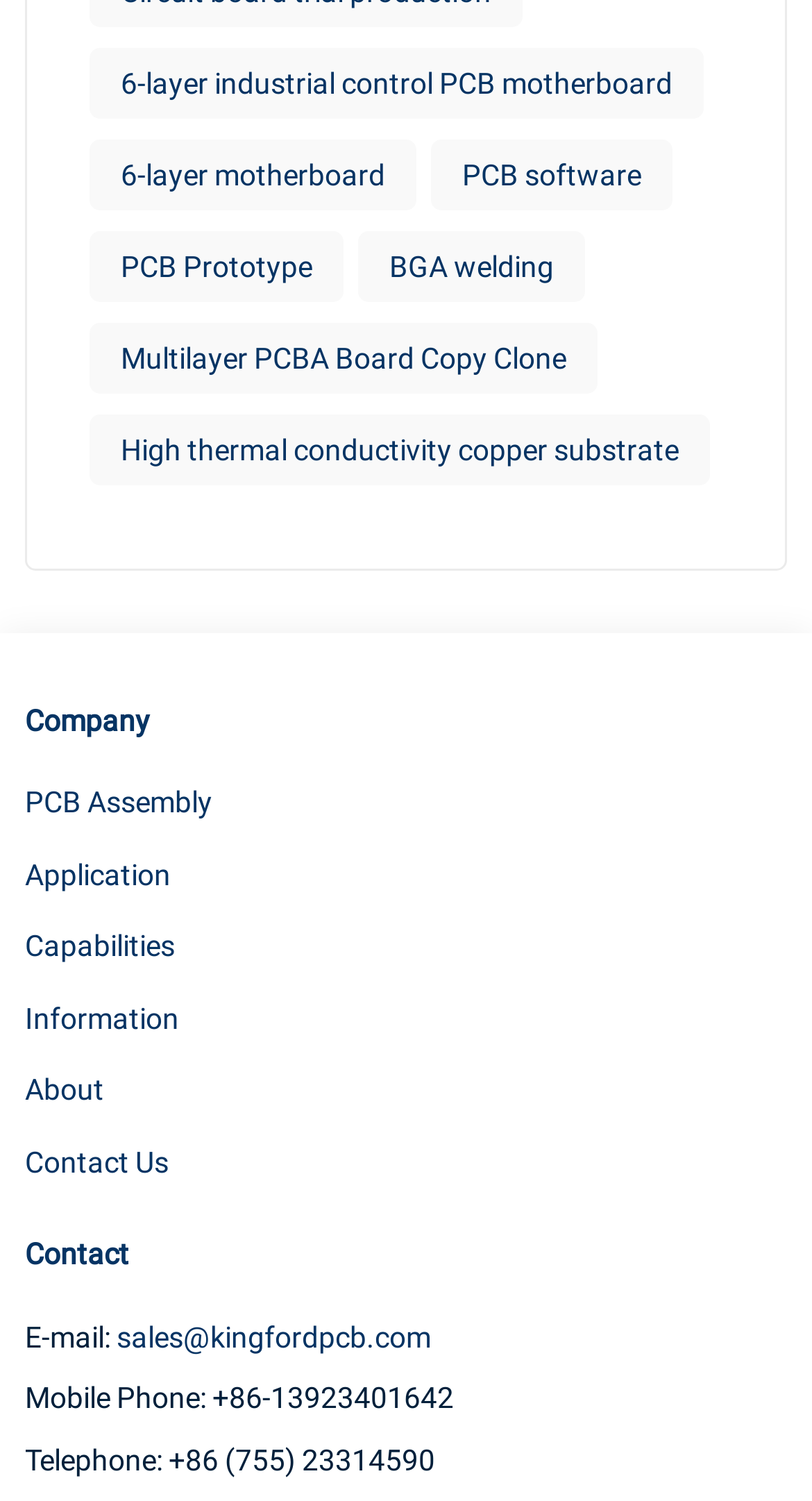Predict the bounding box coordinates of the UI element that matches this description: "Information". The coordinates should be in the format [left, top, right, bottom] with each value between 0 and 1.

[0.031, 0.661, 0.221, 0.695]